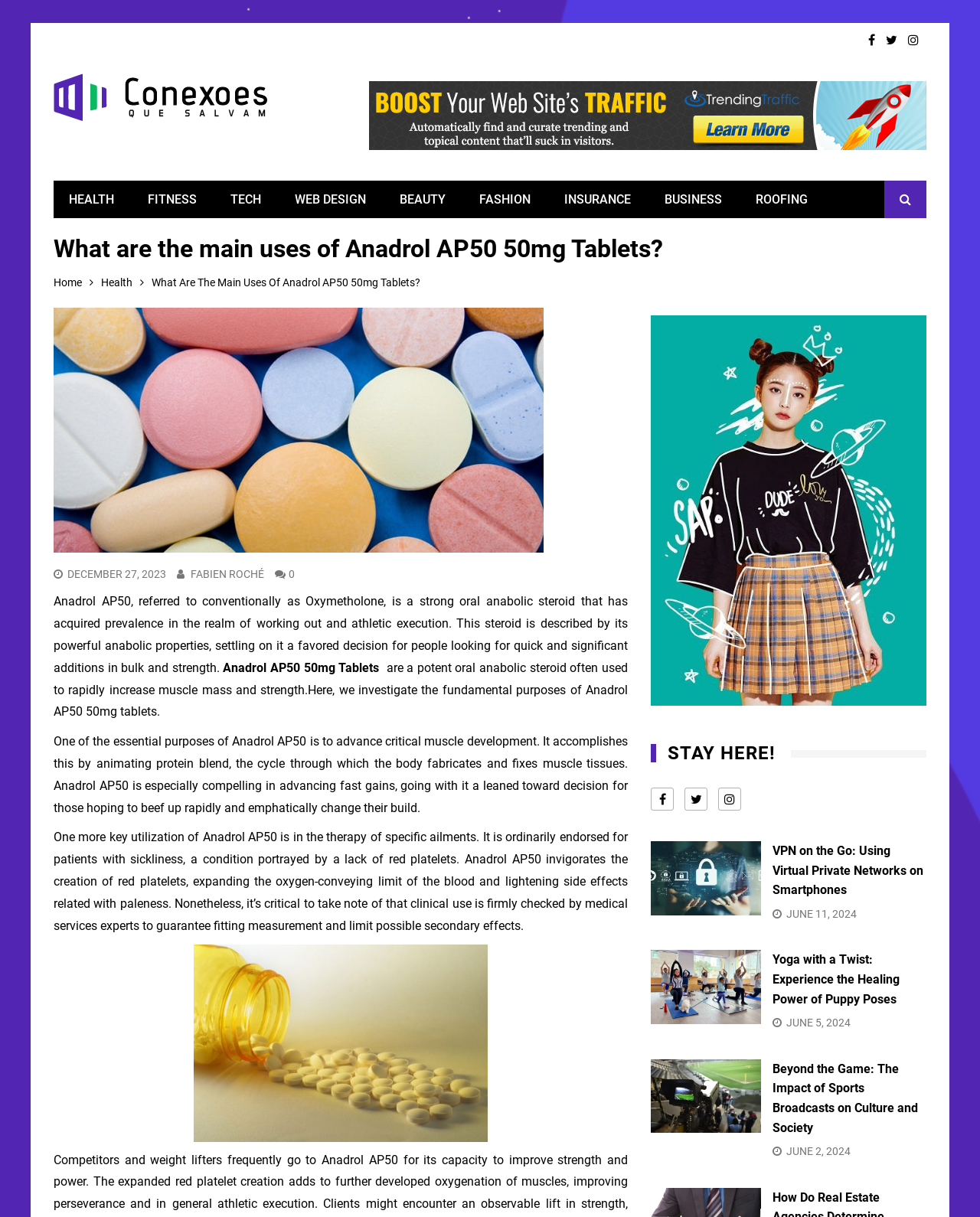What is Anadrol AP50 used for?
Please give a detailed and elaborate answer to the question based on the image.

According to the webpage, Anadrol AP50 is used to rapidly increase muscle mass and strength, and it is also used to treat specific ailments such as anemia by stimulating the production of red blood cells.